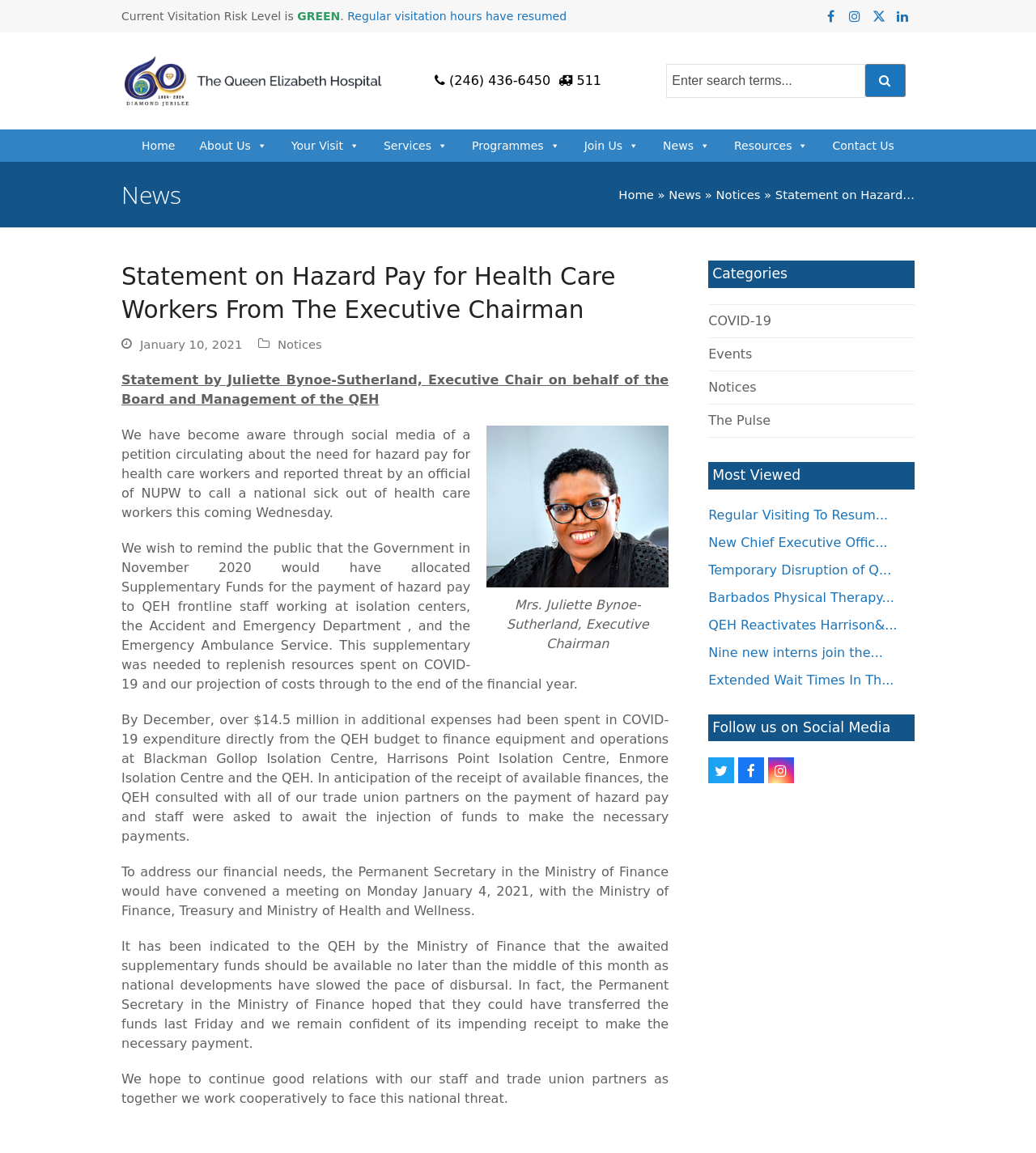Respond to the question below with a concise word or phrase:
What is the purpose of the meeting on Monday January 4, 2021?

To address financial needs